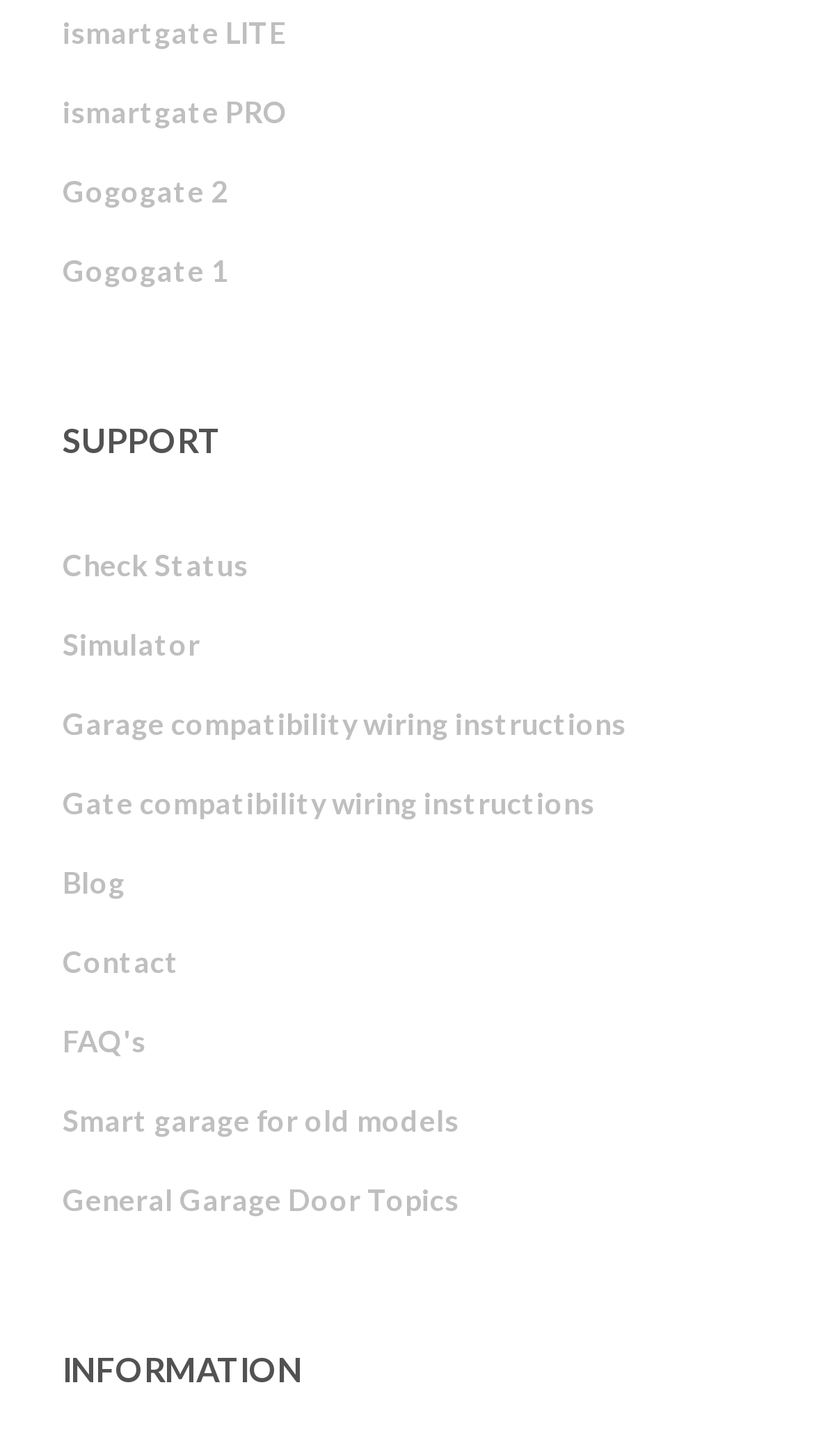How many product names are mentioned at the top?
Please provide a single word or phrase as your answer based on the image.

3